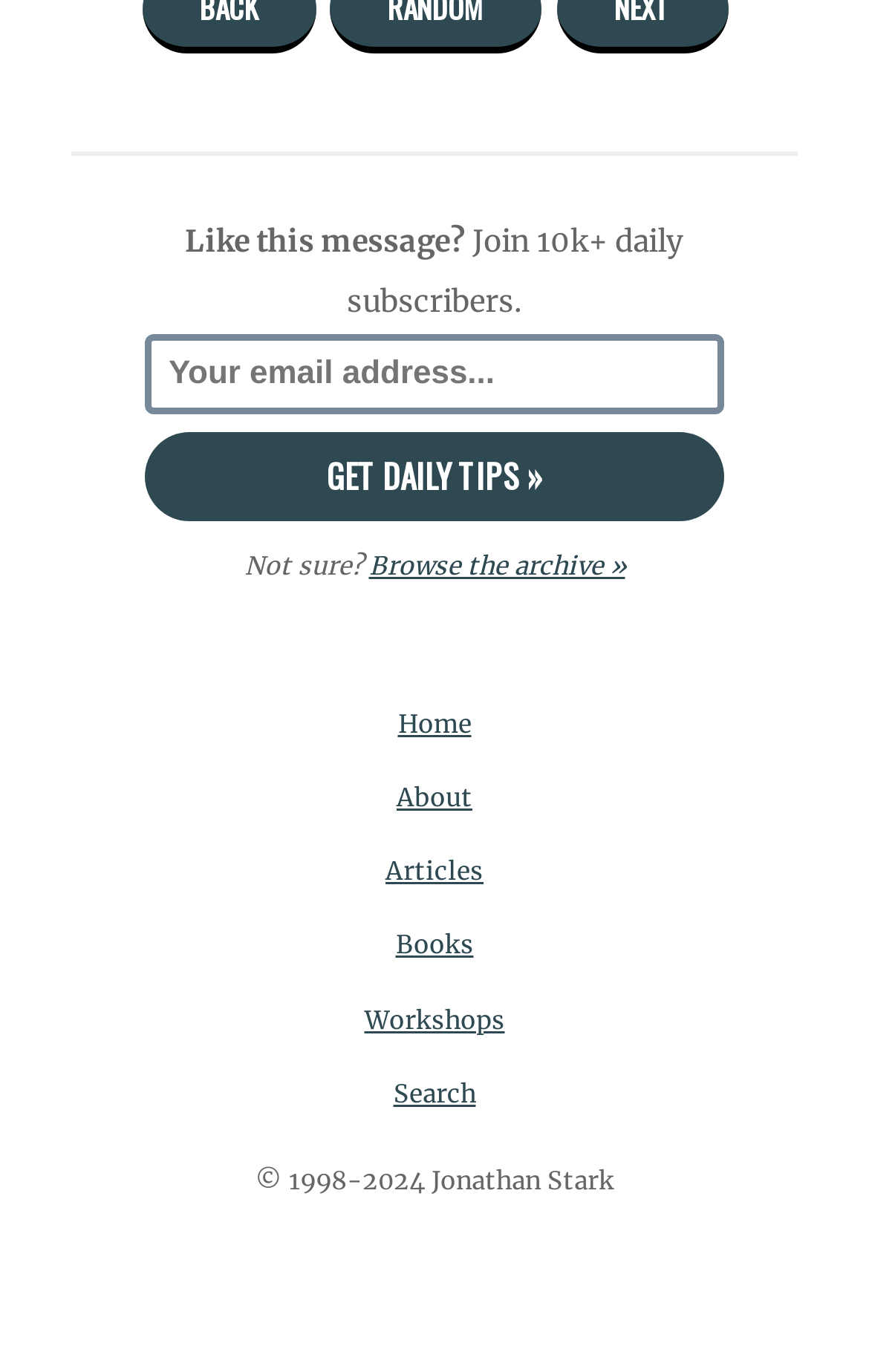What is the function of the button?
Could you please answer the question thoroughly and with as much detail as possible?

The button is located below the textbox and has the text 'Get Daily Tips »' on it. This suggests that when the user clicks the button, they will start receiving daily tips, likely via email, after entering their email address in the textbox.